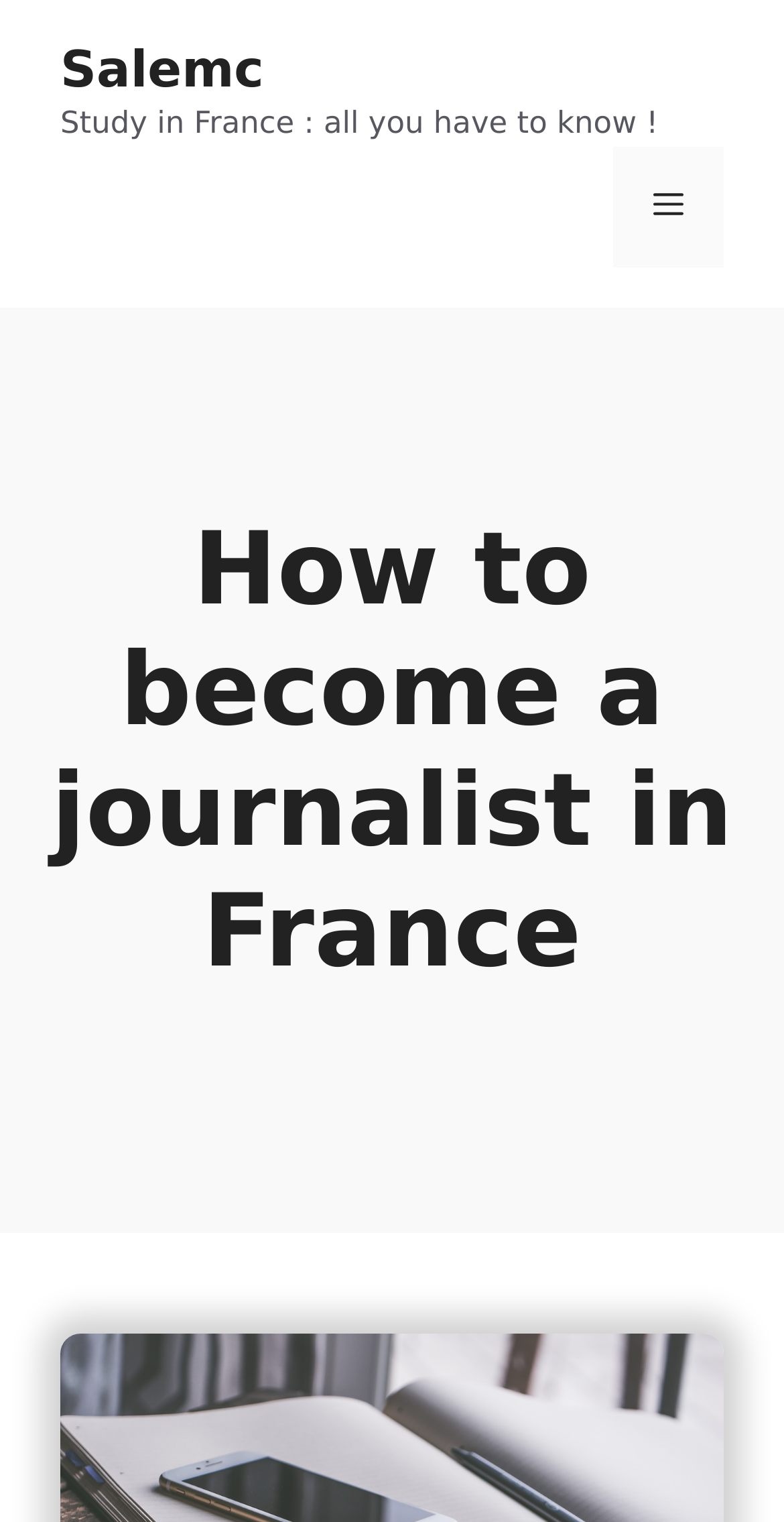Please find the bounding box coordinates (top-left x, top-left y, bottom-right x, bottom-right y) in the screenshot for the UI element described as follows: Menu

[0.782, 0.096, 0.923, 0.175]